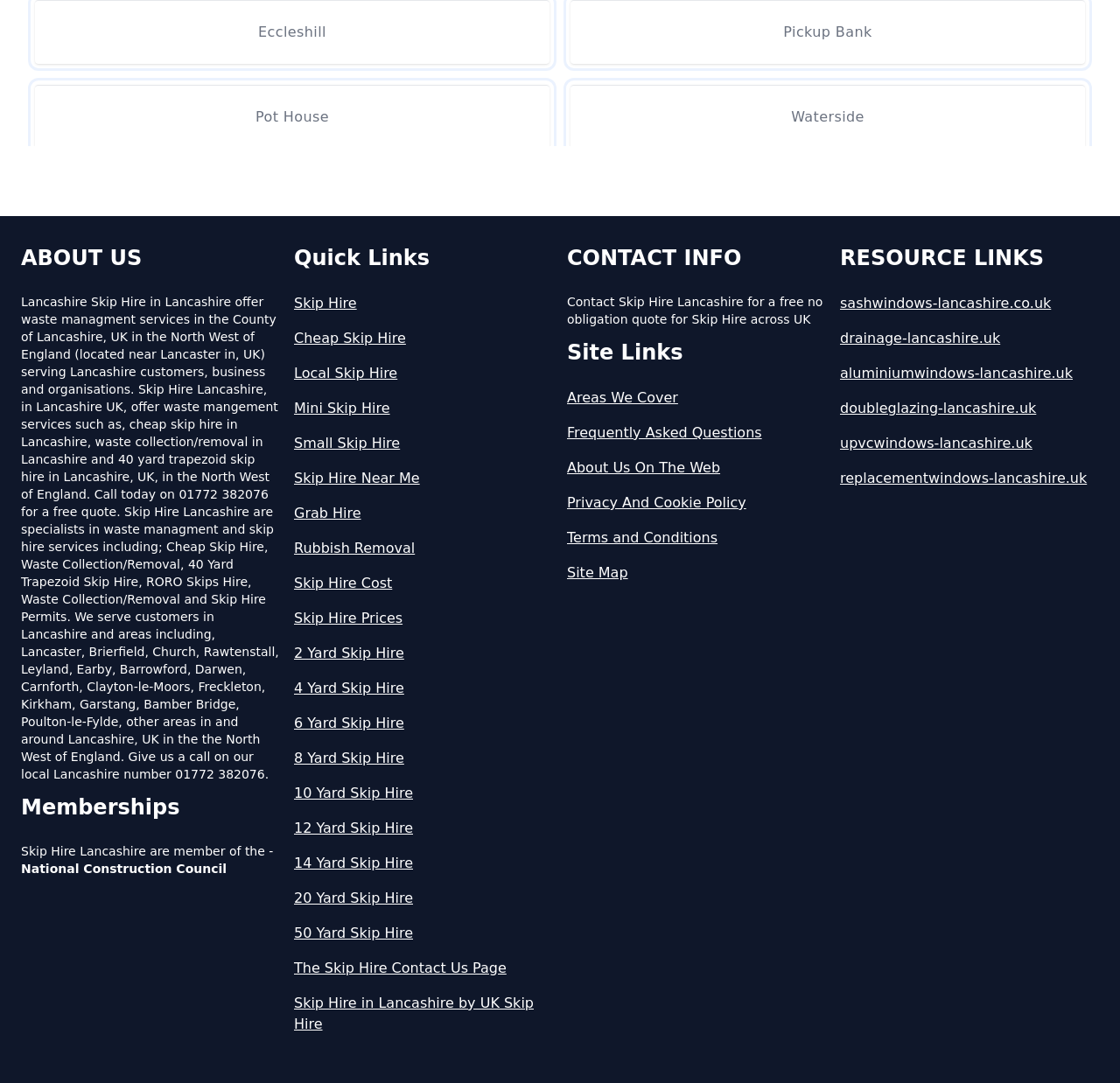Pinpoint the bounding box coordinates of the element that must be clicked to accomplish the following instruction: "Search for a topic". The coordinates should be in the format of four float numbers between 0 and 1, i.e., [left, top, right, bottom].

None